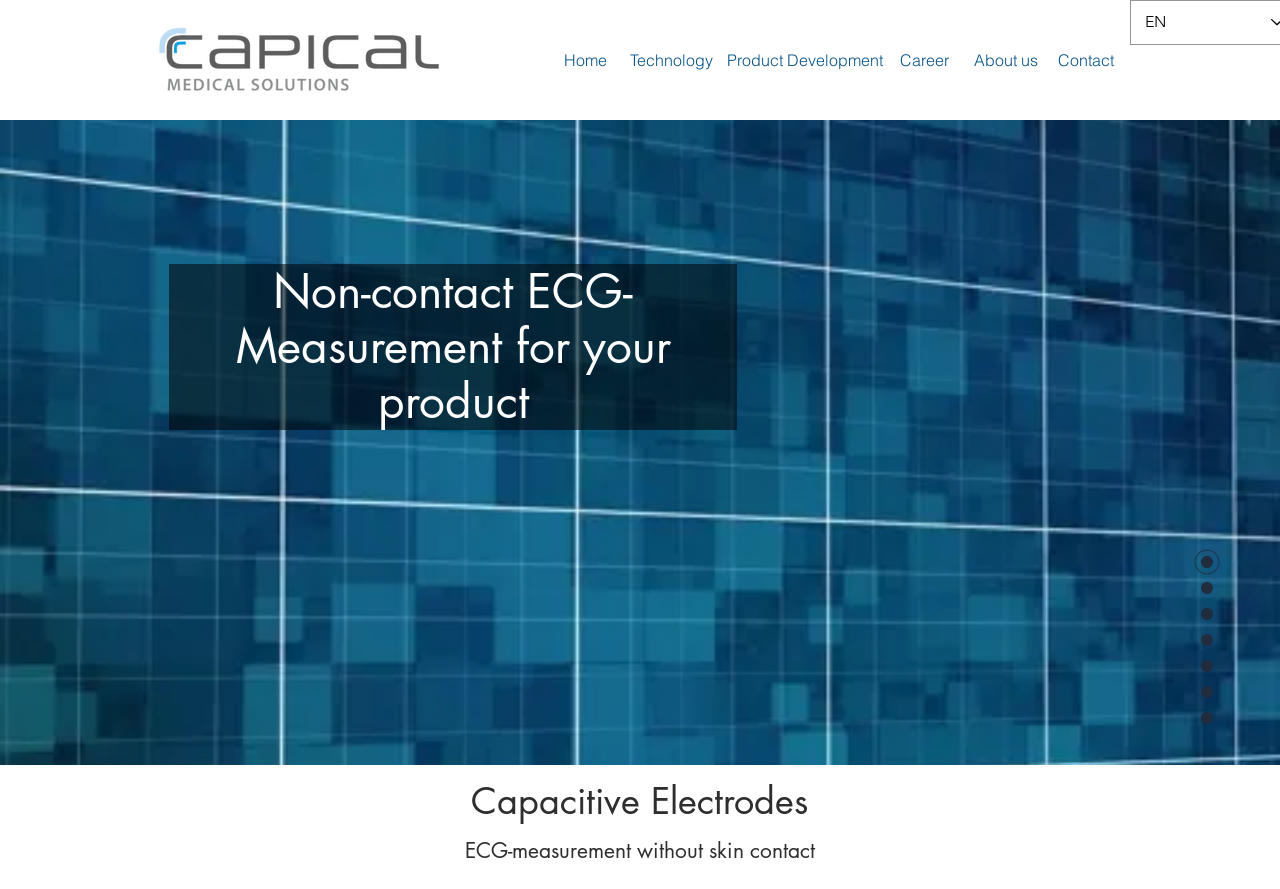What is the main topic of the webpage? From the image, respond with a single word or brief phrase.

Non-contact ECG measurement